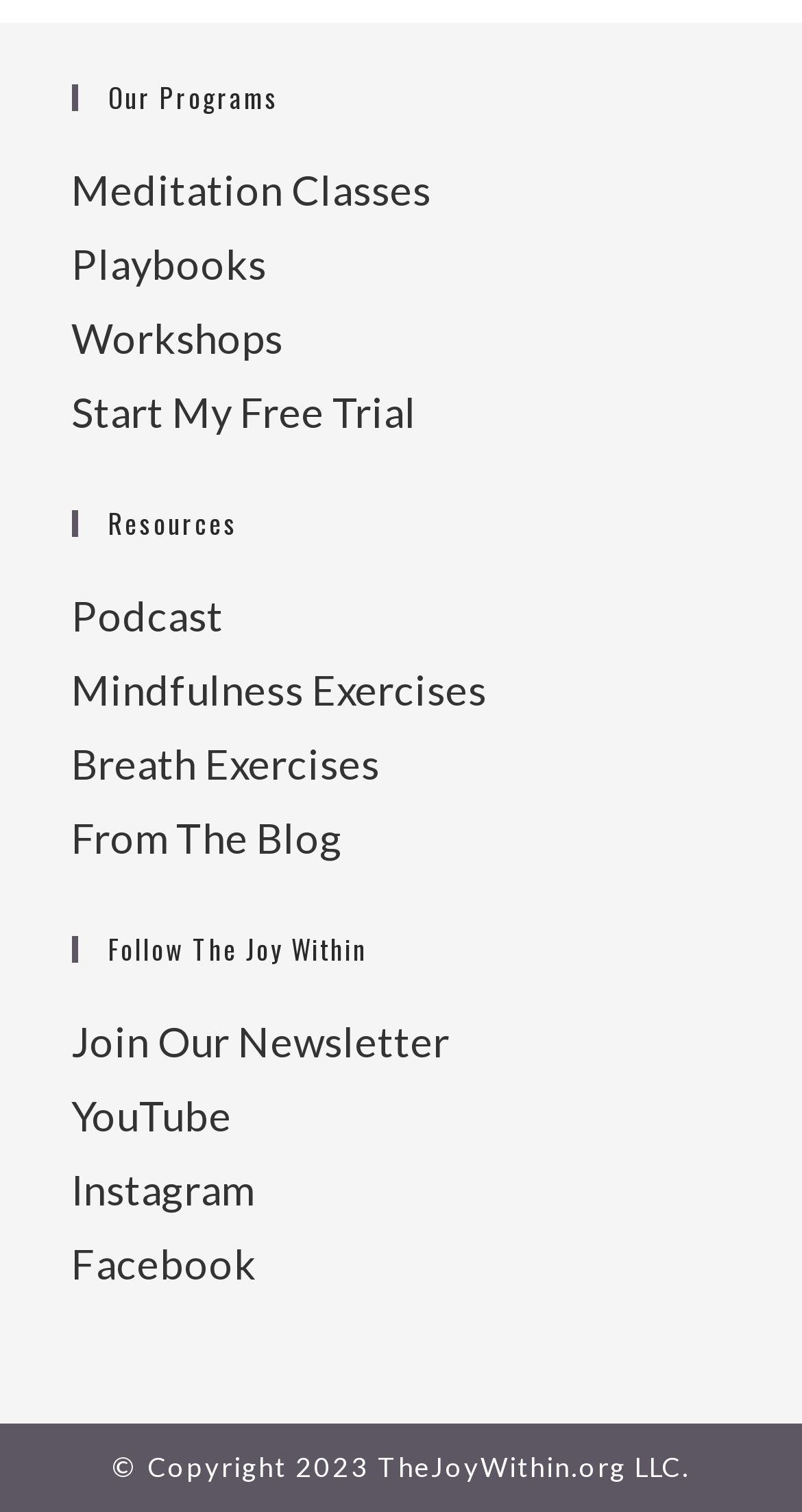Determine the bounding box coordinates for the UI element with the following description: "Start My Free Trial". The coordinates should be four float numbers between 0 and 1, represented as [left, top, right, bottom].

[0.088, 0.256, 0.519, 0.289]